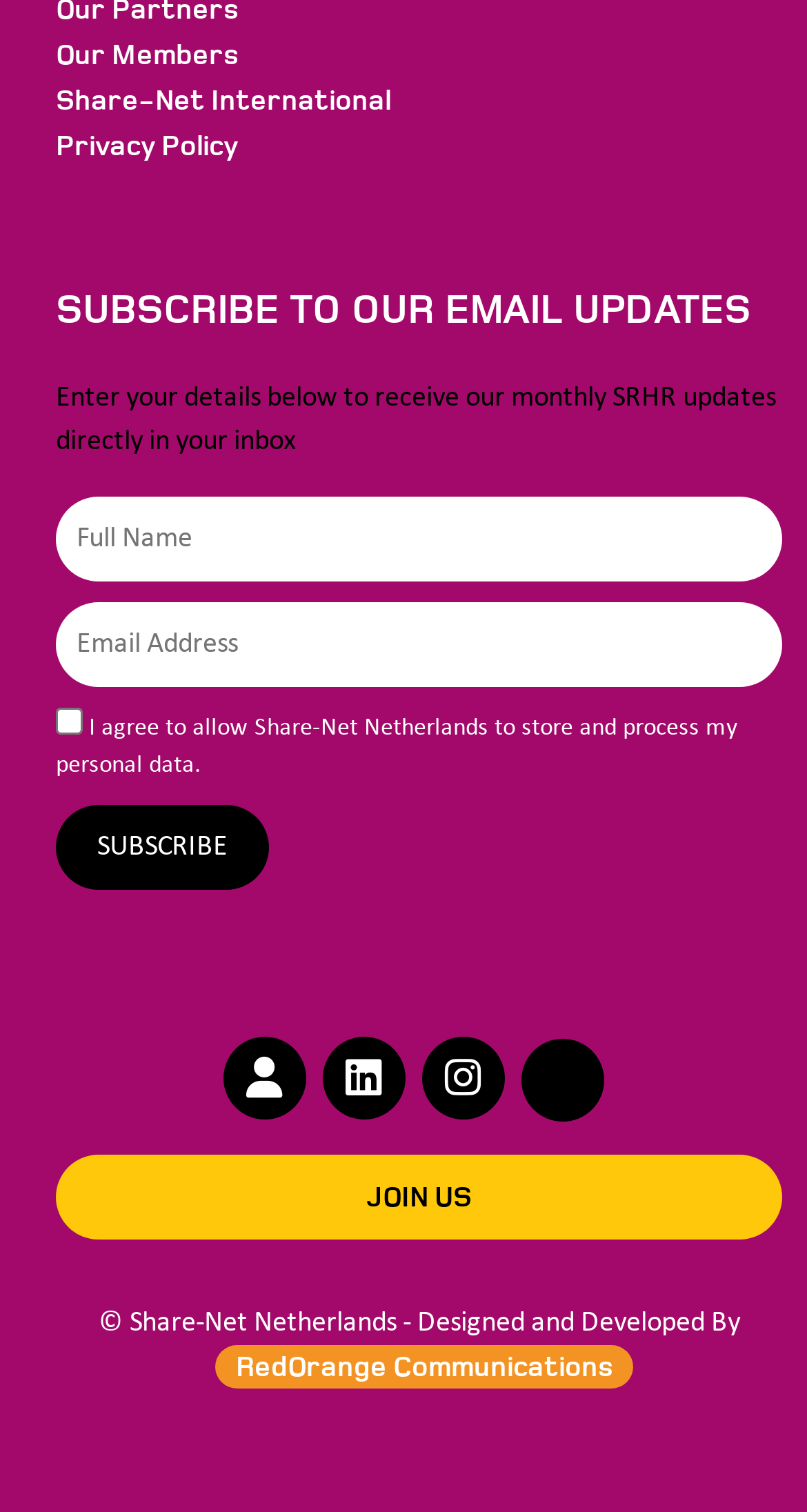Determine the bounding box for the UI element as described: "name="hubSpotEmailTextField" placeholder="Email Address"". The coordinates should be represented as four float numbers between 0 and 1, formatted as [left, top, right, bottom].

[0.069, 0.398, 0.969, 0.454]